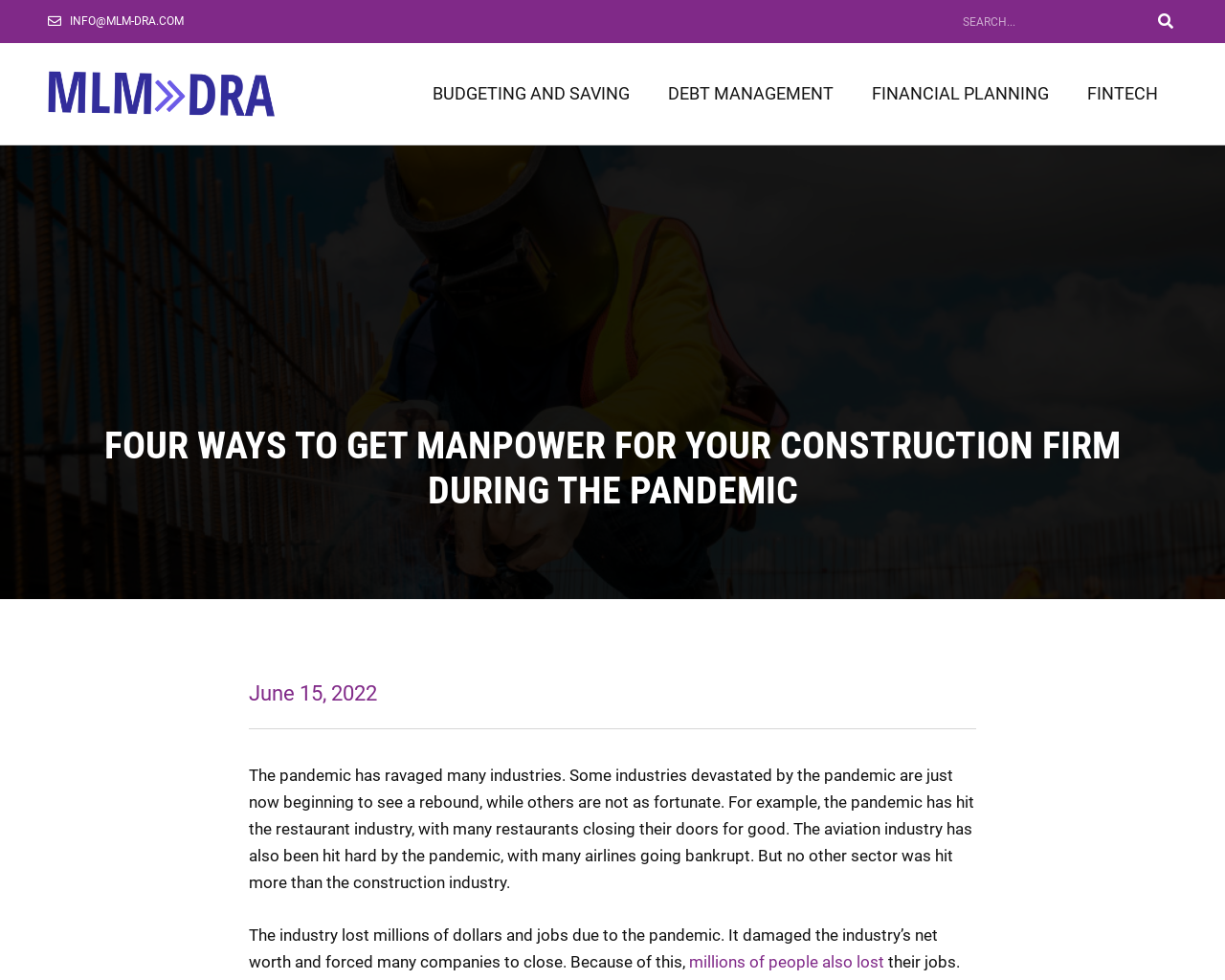How many links are there in the top navigation bar?
Please answer the question with a detailed and comprehensive explanation.

I counted the number of link elements in the top navigation bar and found 5 links: 'BUDGETING AND SAVING', 'DEBT MANAGEMENT', 'FINANCIAL PLANNING', 'FINTECH', and an empty link.